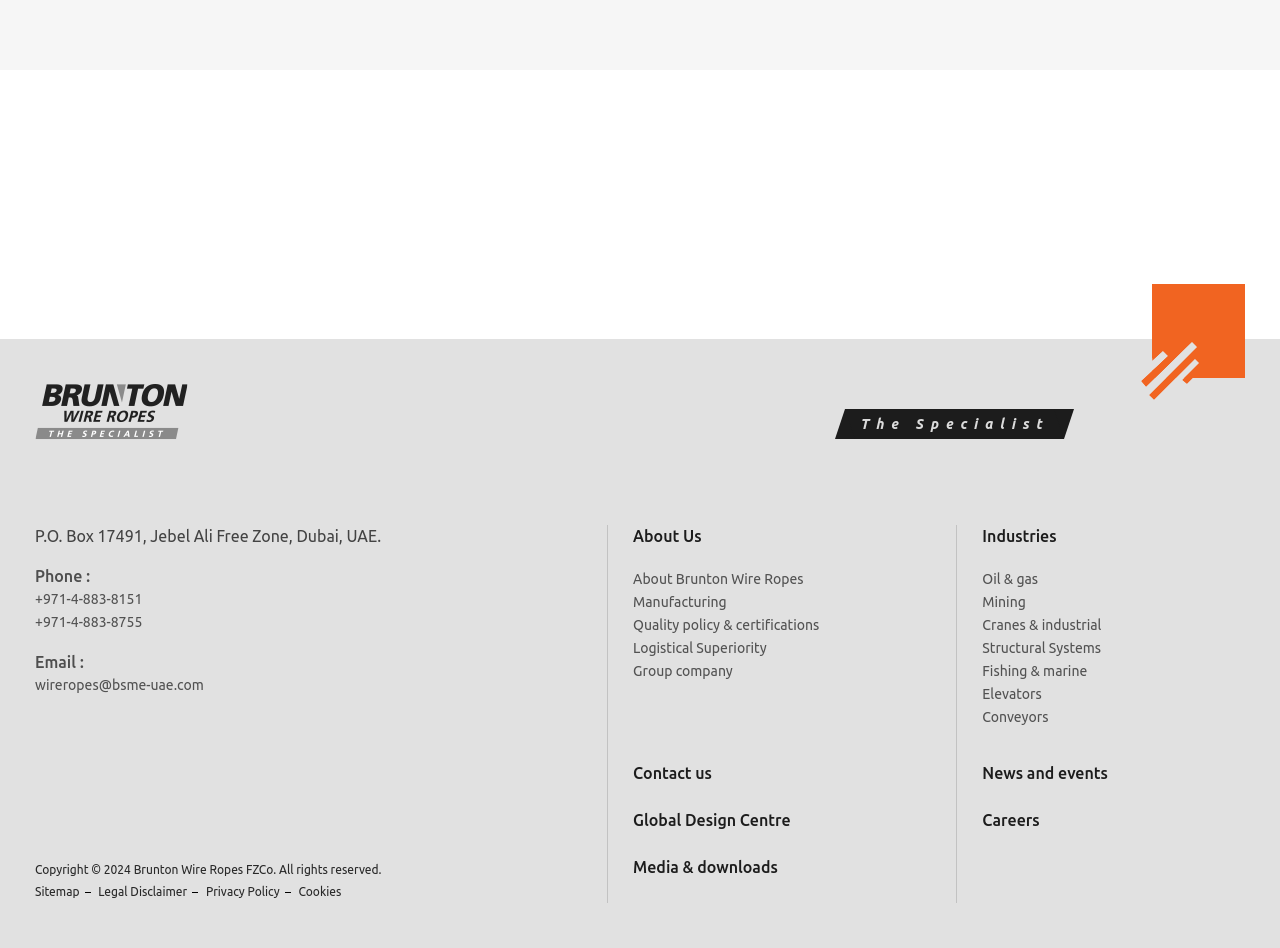Identify the bounding box of the HTML element described as: "Mining".

[0.767, 0.626, 0.801, 0.643]